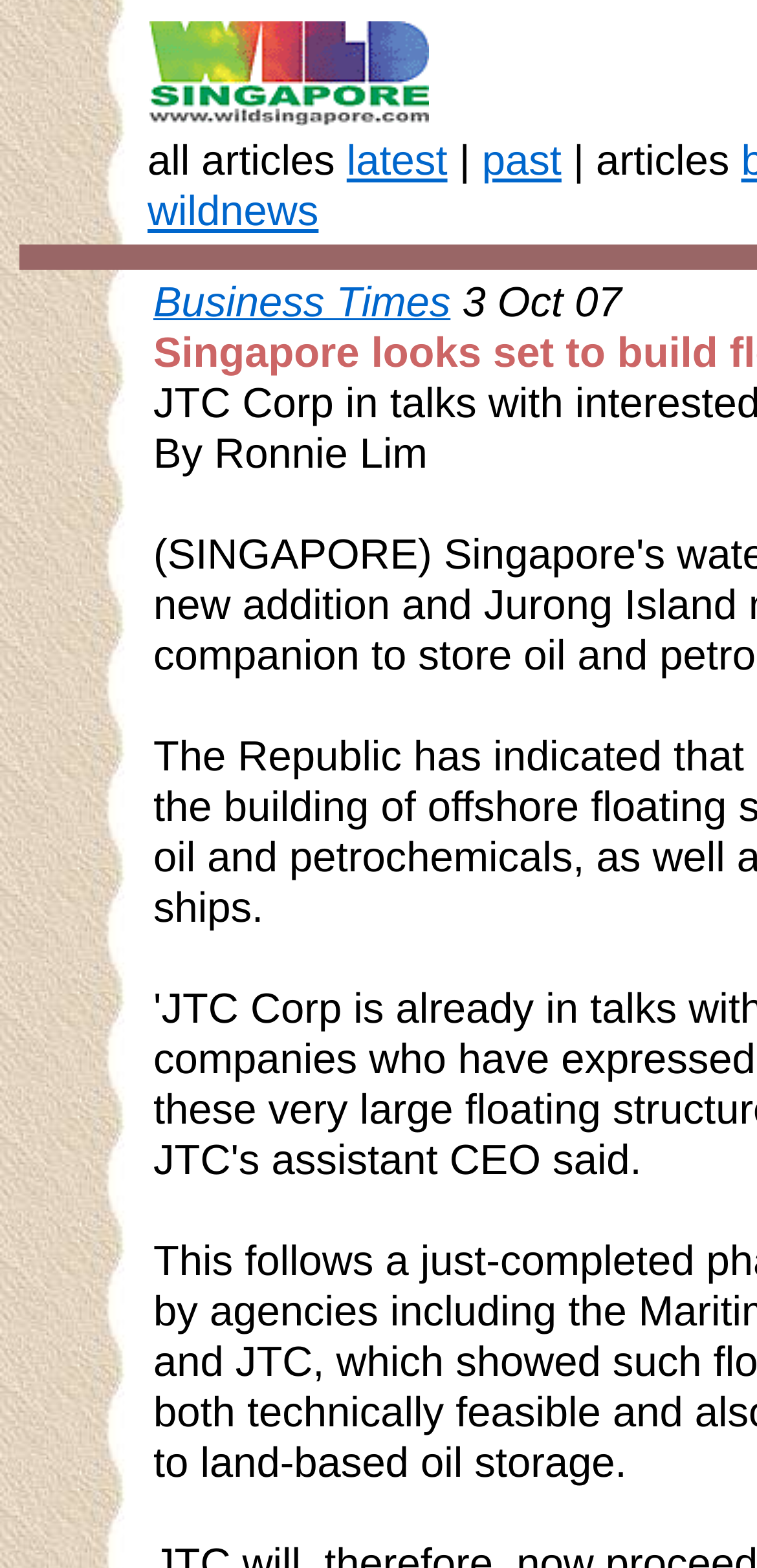Answer succinctly with a single word or phrase:
What are the options to view articles?

Latest and Past